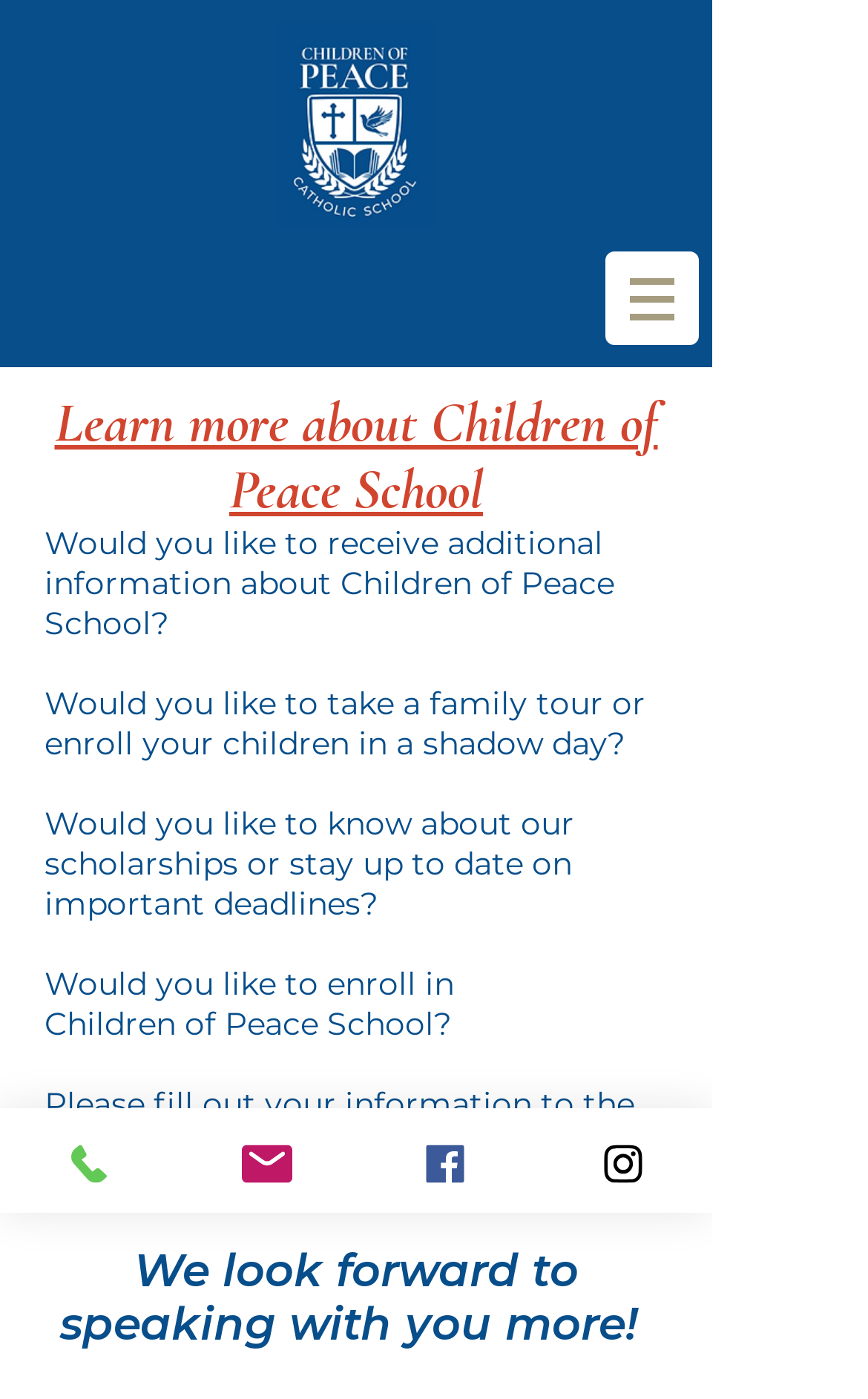How many contact methods are provided?
Refer to the screenshot and answer in one word or phrase.

3